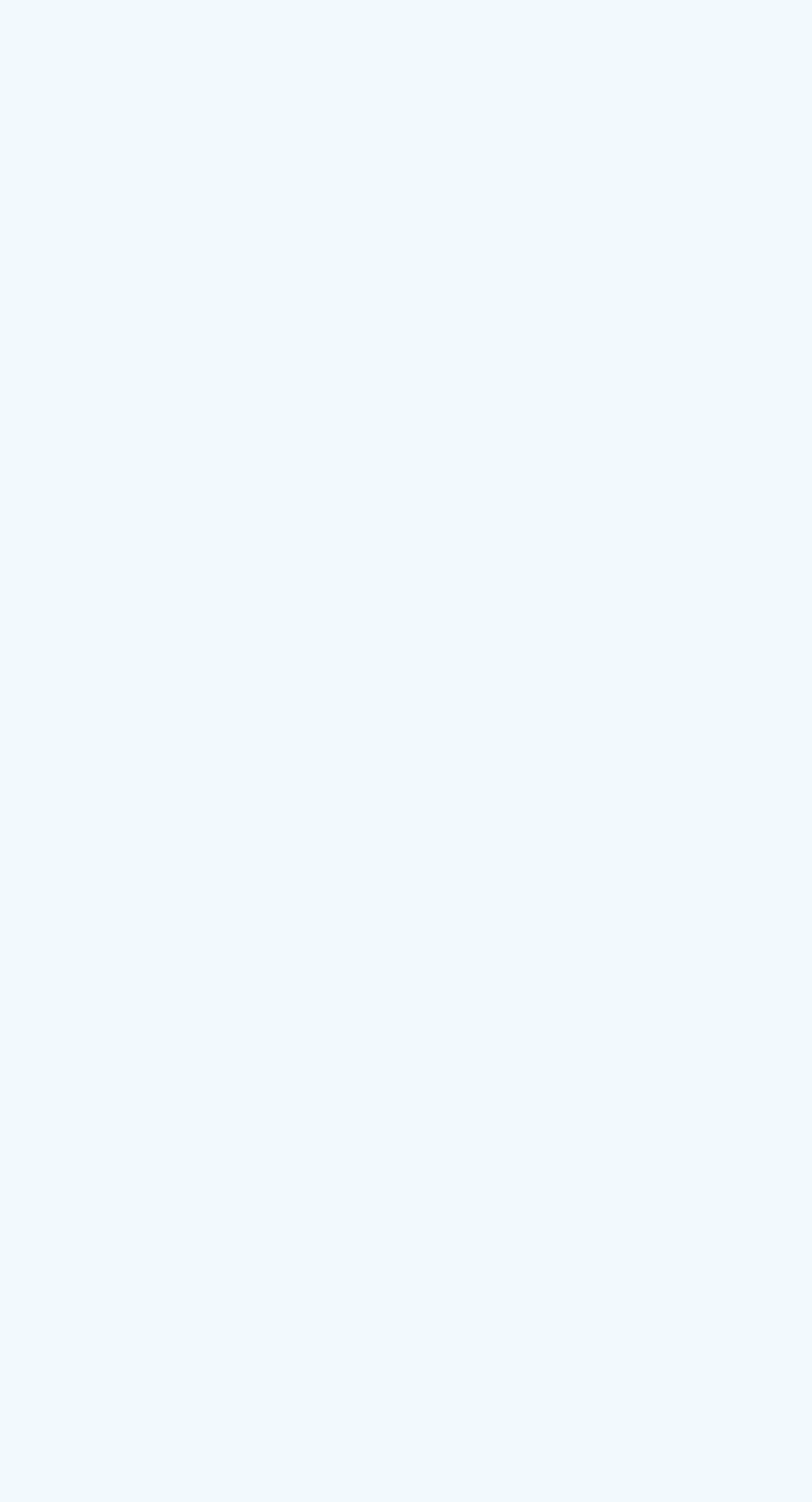Please predict the bounding box coordinates of the element's region where a click is necessary to complete the following instruction: "Open accessibility tools". The coordinates should be represented by four float numbers between 0 and 1, i.e., [left, top, right, bottom].

None